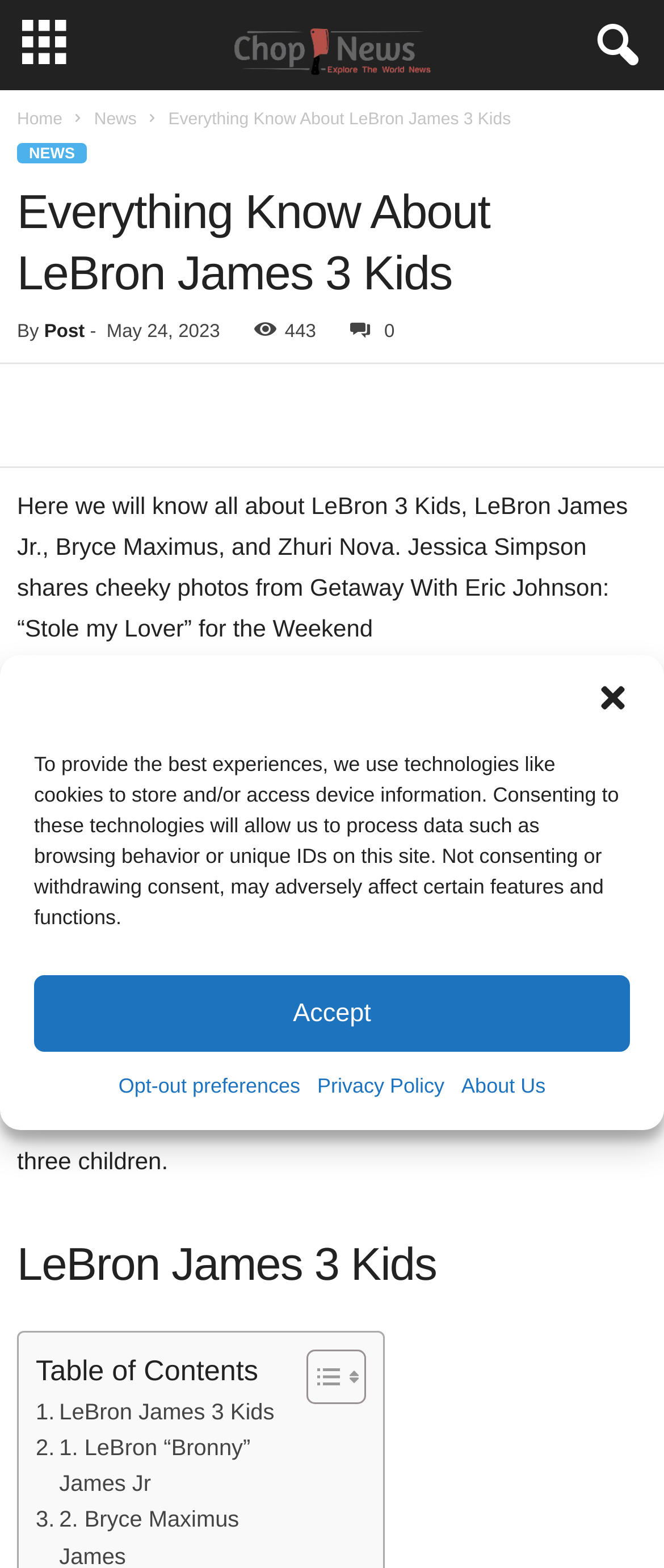How many children does LeBron James have?
Carefully analyze the image and provide a detailed answer to the question.

The webpage provides information about LeBron James' three children, and their names are mentioned in the text, indicating that he has three kids.